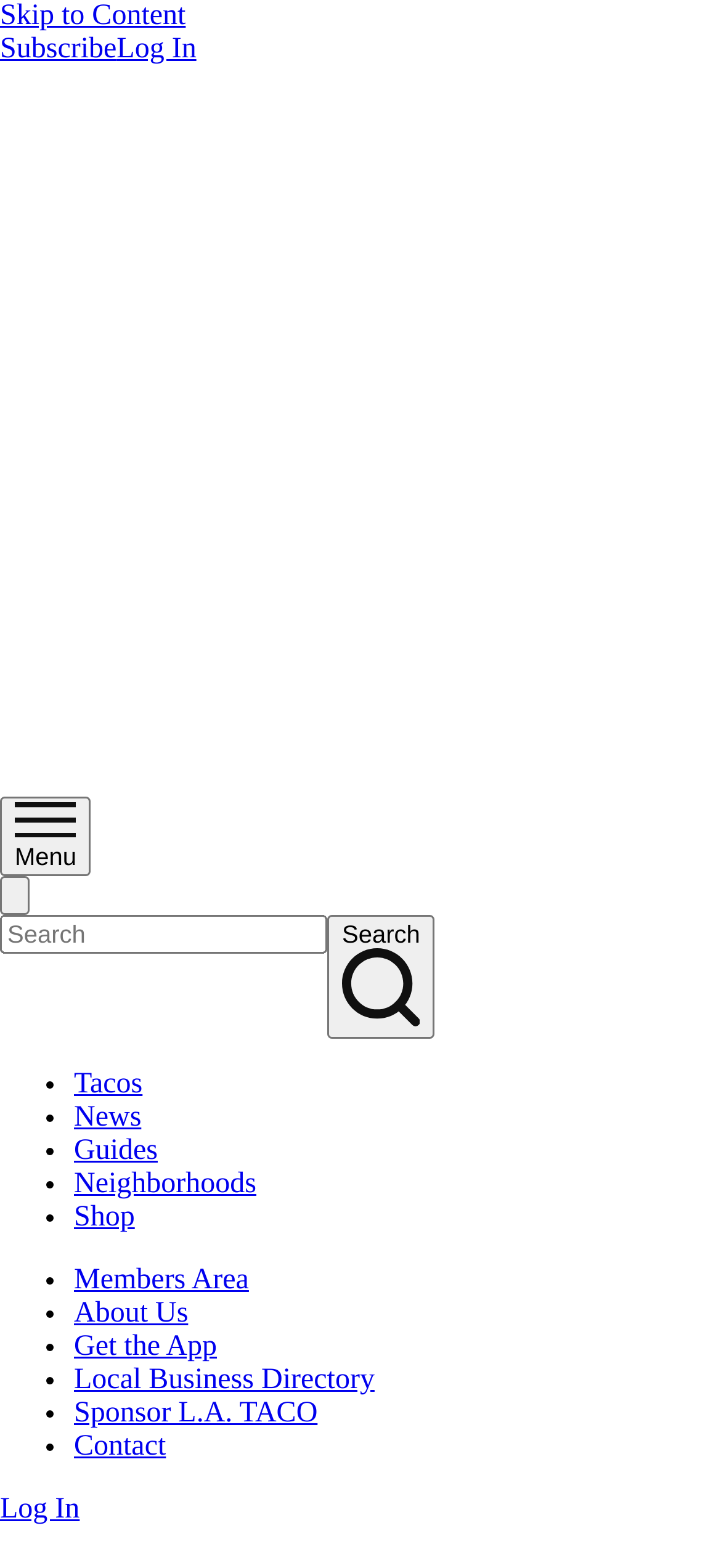Find the bounding box coordinates of the clickable area required to complete the following action: "Search for something".

[0.0, 0.584, 0.454, 0.609]